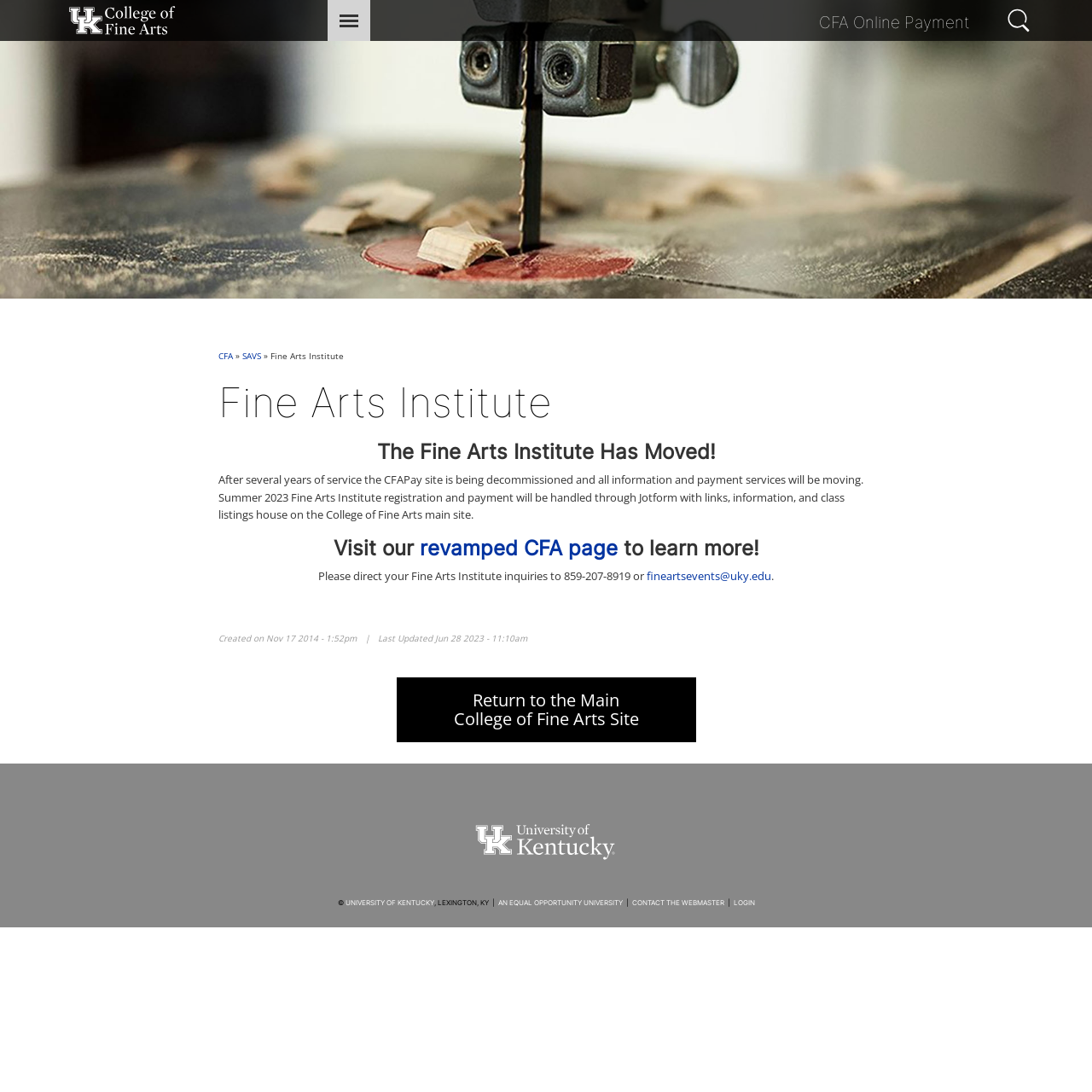What is the name of the university?
Based on the image content, provide your answer in one word or a short phrase.

University of Kentucky